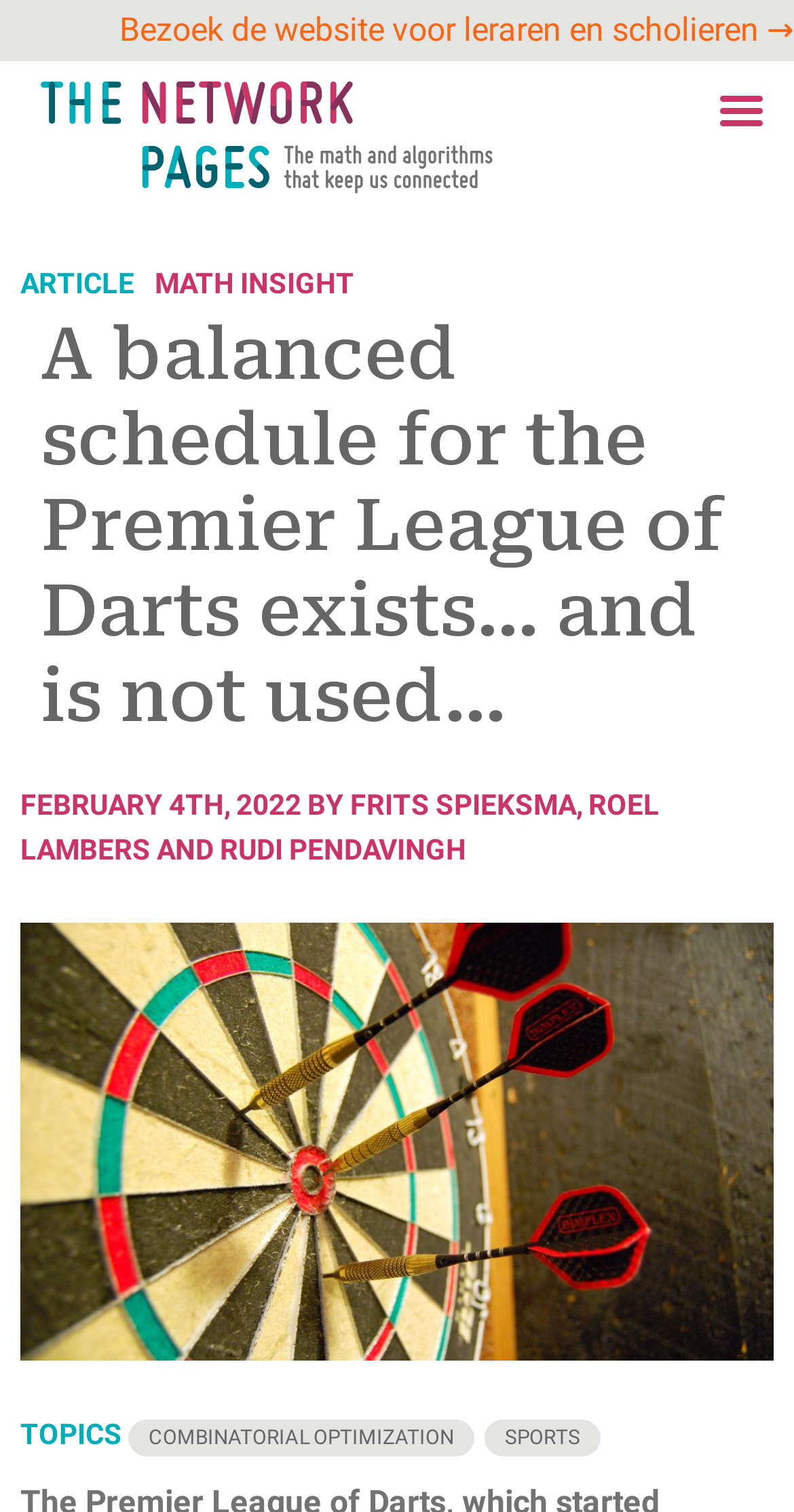Please identify the bounding box coordinates of the element that needs to be clicked to perform the following instruction: "Explore the topic of COMBINATORIAL OPTIMIZATION".

[0.162, 0.938, 0.597, 0.963]